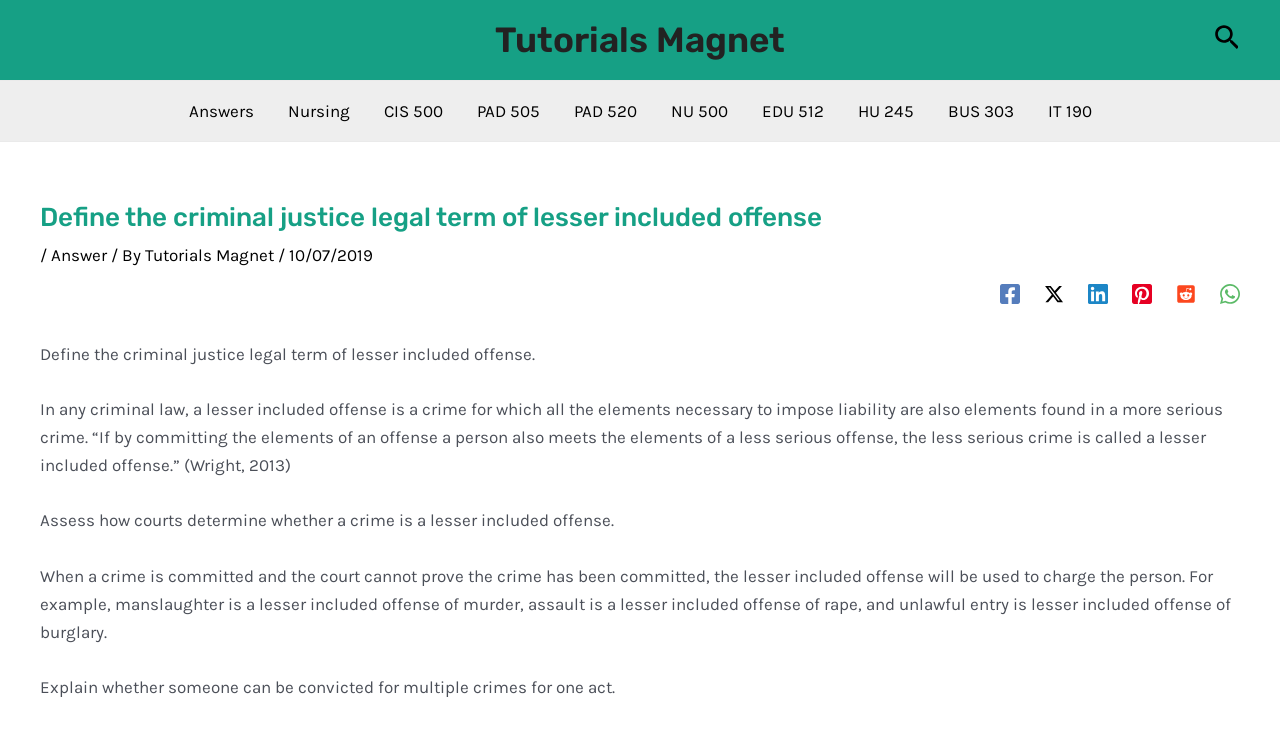What is a lesser included offense?
Provide a concise answer using a single word or phrase based on the image.

A crime with elements found in a more serious crime